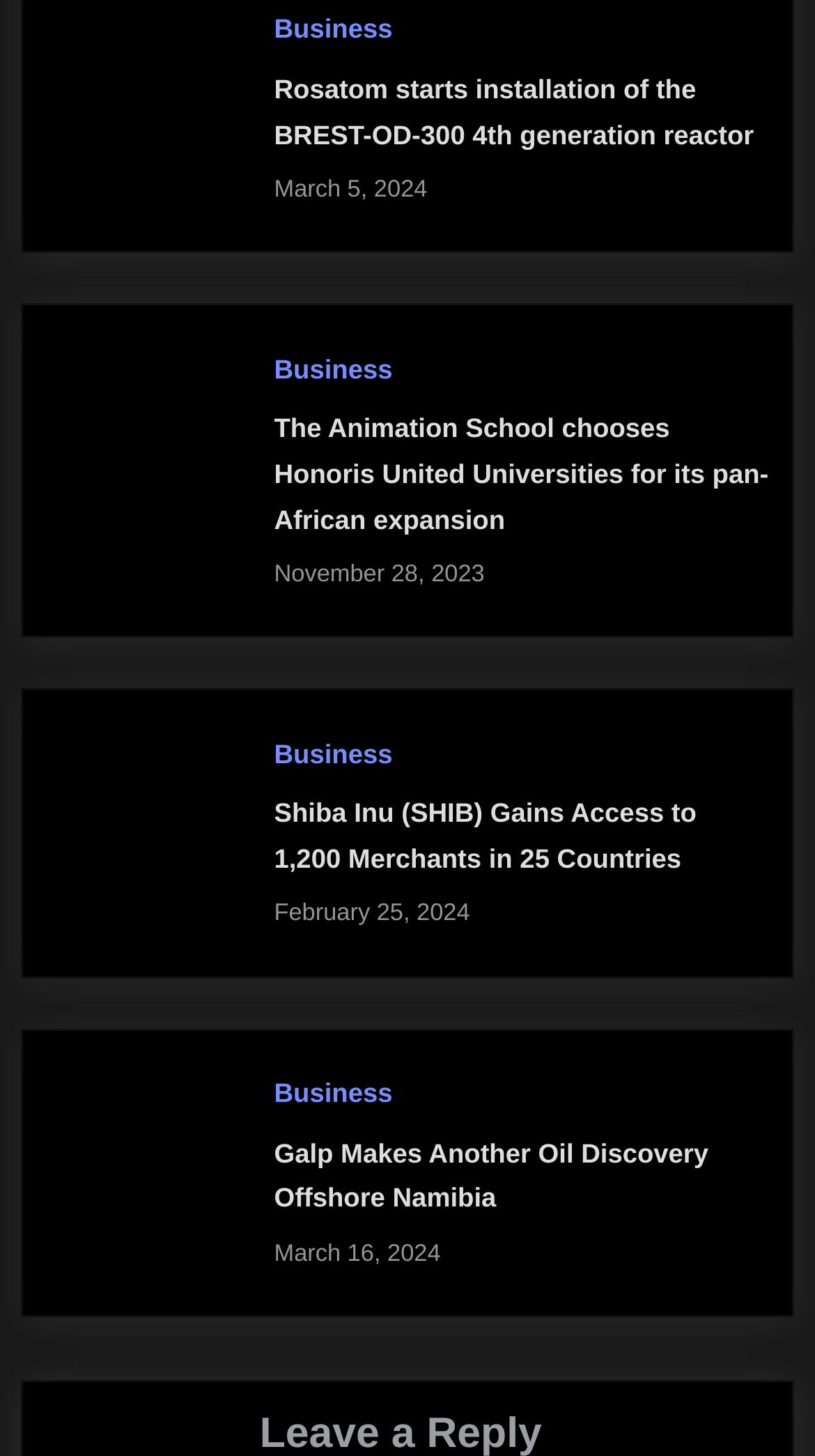What is the date of the article about Galp?
Refer to the image and provide a thorough answer to the question.

I found the date by looking at the StaticText element with the OCR text 'March 16, 2024' which is located below the link 'Galp Makes Another Oil Discovery Offshore Namibia'.